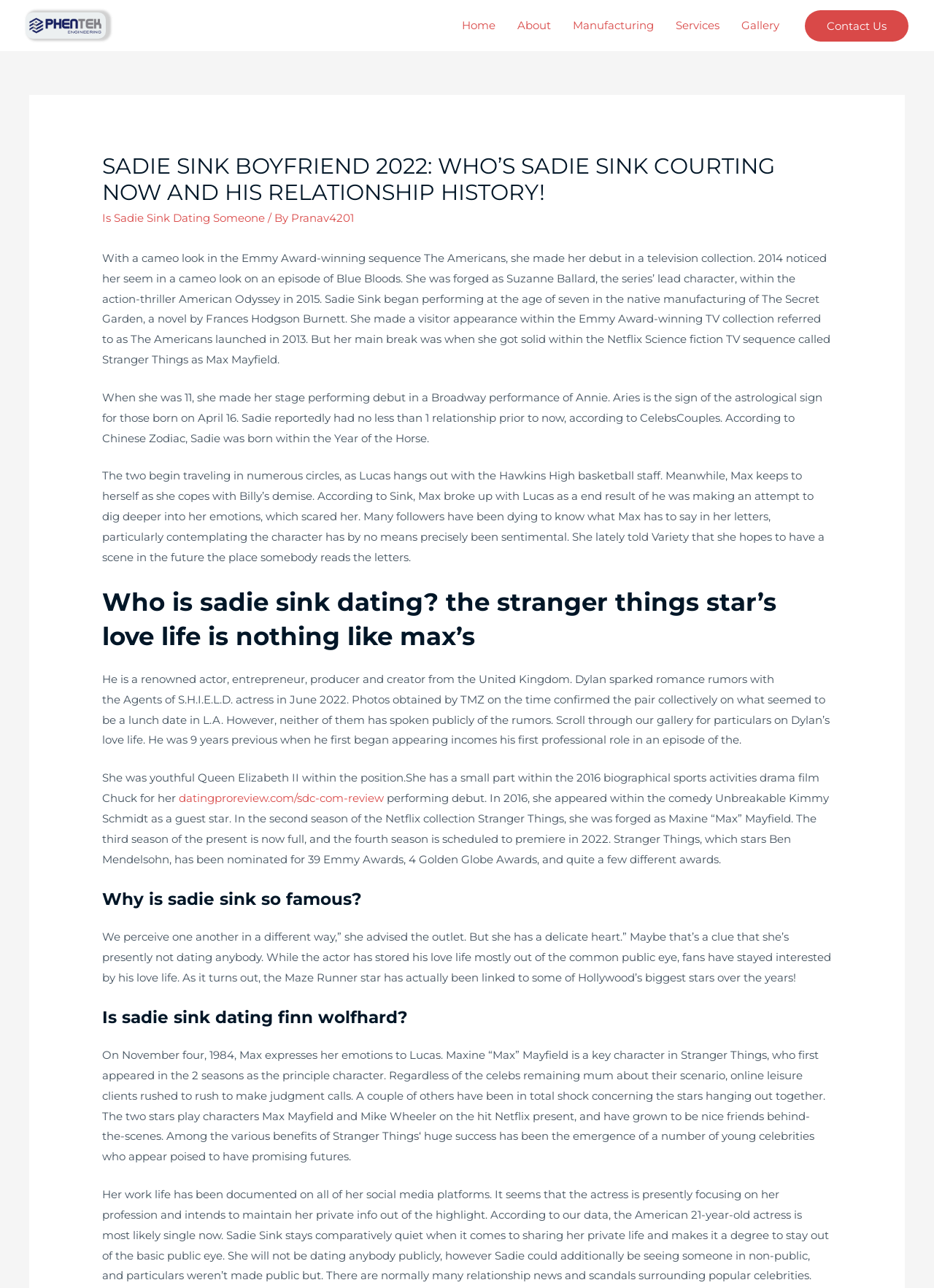Based on the visual content of the image, answer the question thoroughly: What is the name of the TV show where Sadie Sink made a guest appearance in 2016?

According to the webpage, Sadie Sink appeared as a guest star in the comedy TV series Unbreakable Kimmy Schmidt in 2016. This information is provided in the section describing her career and notable roles.